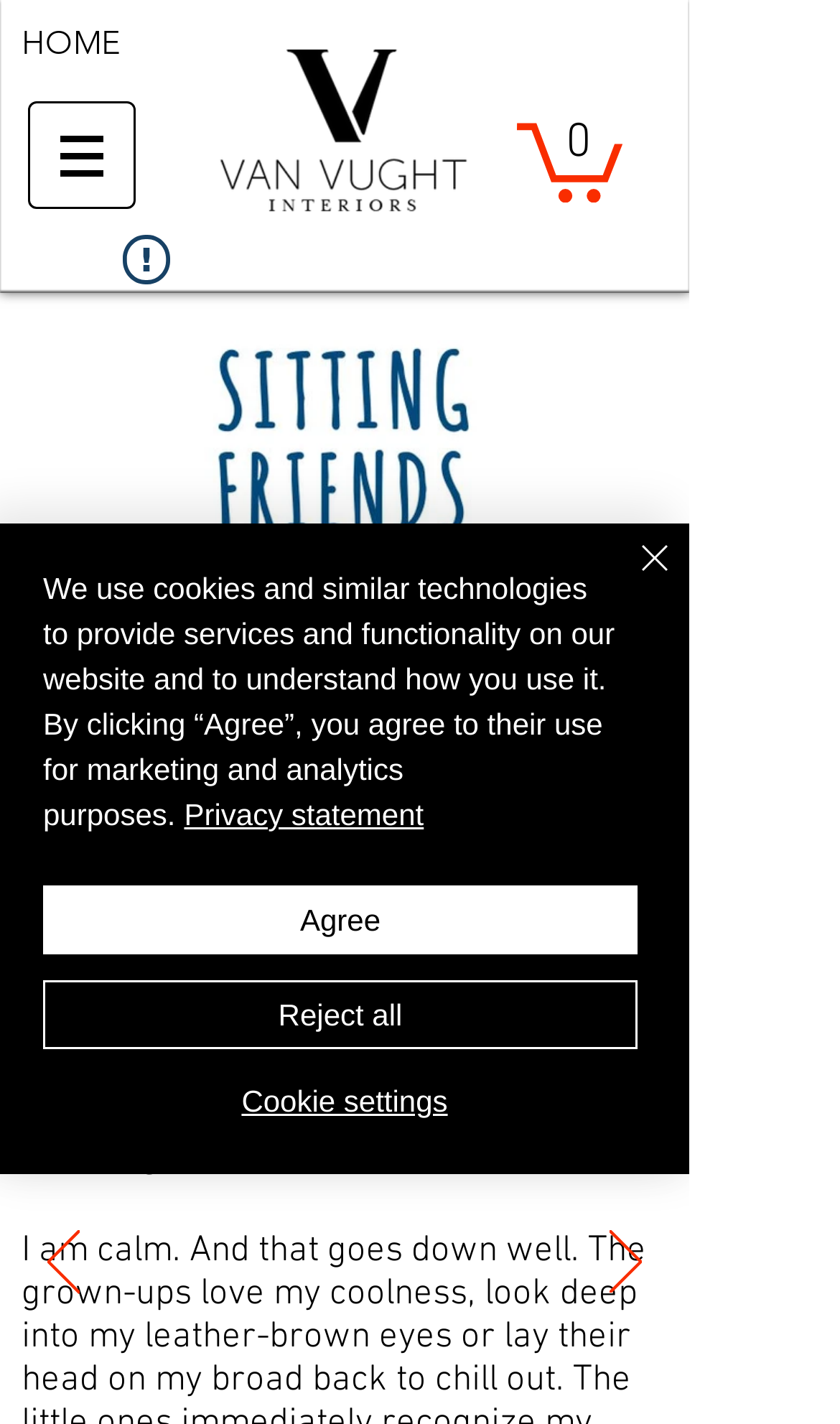Please indicate the bounding box coordinates for the clickable area to complete the following task: "Refresh this page". The coordinates should be specified as four float numbers between 0 and 1, i.e., [left, top, right, bottom].

[0.146, 0.329, 0.428, 0.359]